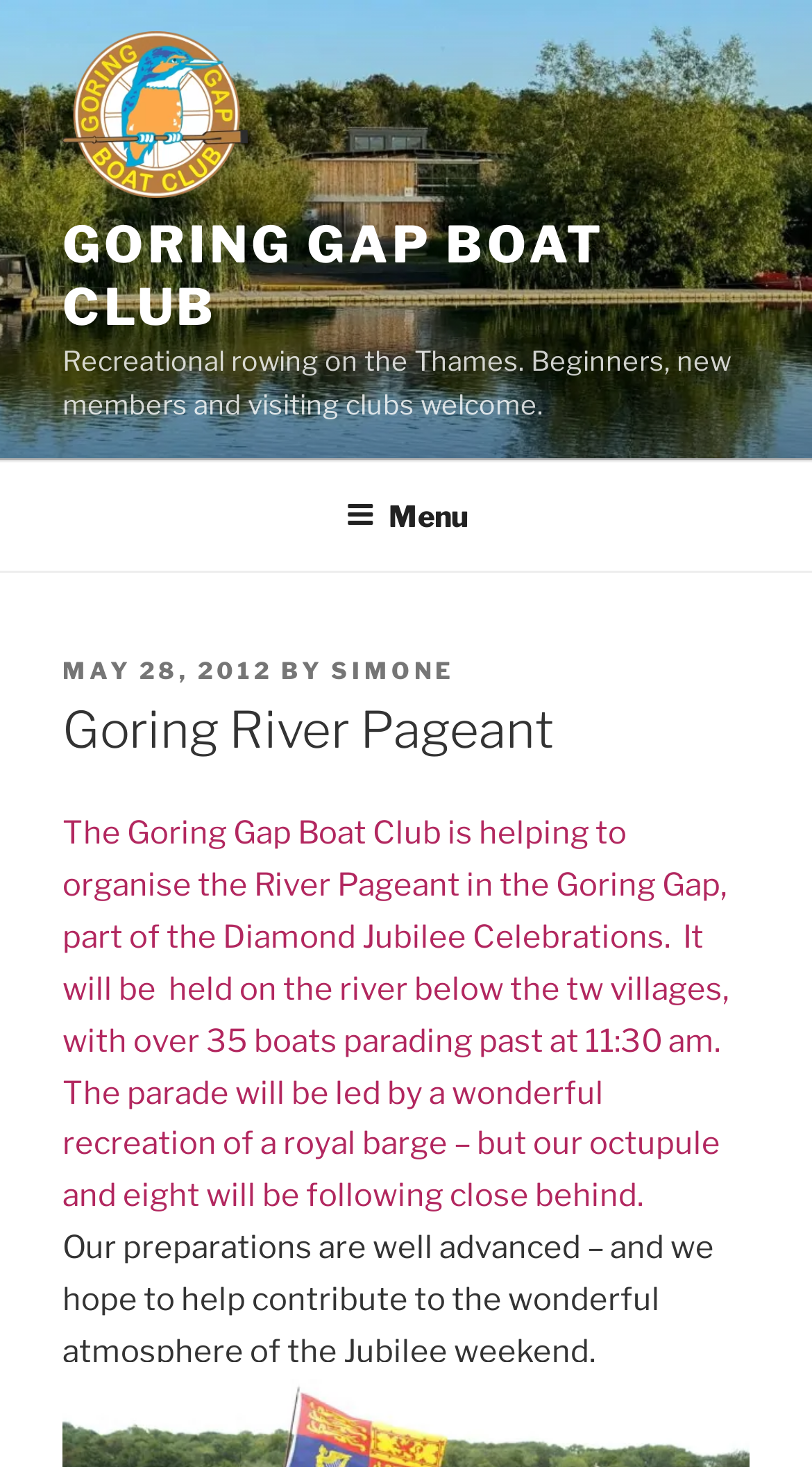Refer to the image and provide an in-depth answer to the question: 
What is the name of the boat club?

The name of the boat club can be found in the link and image elements at the top of the webpage, which both have the text 'Goring Gap Boat Club'.